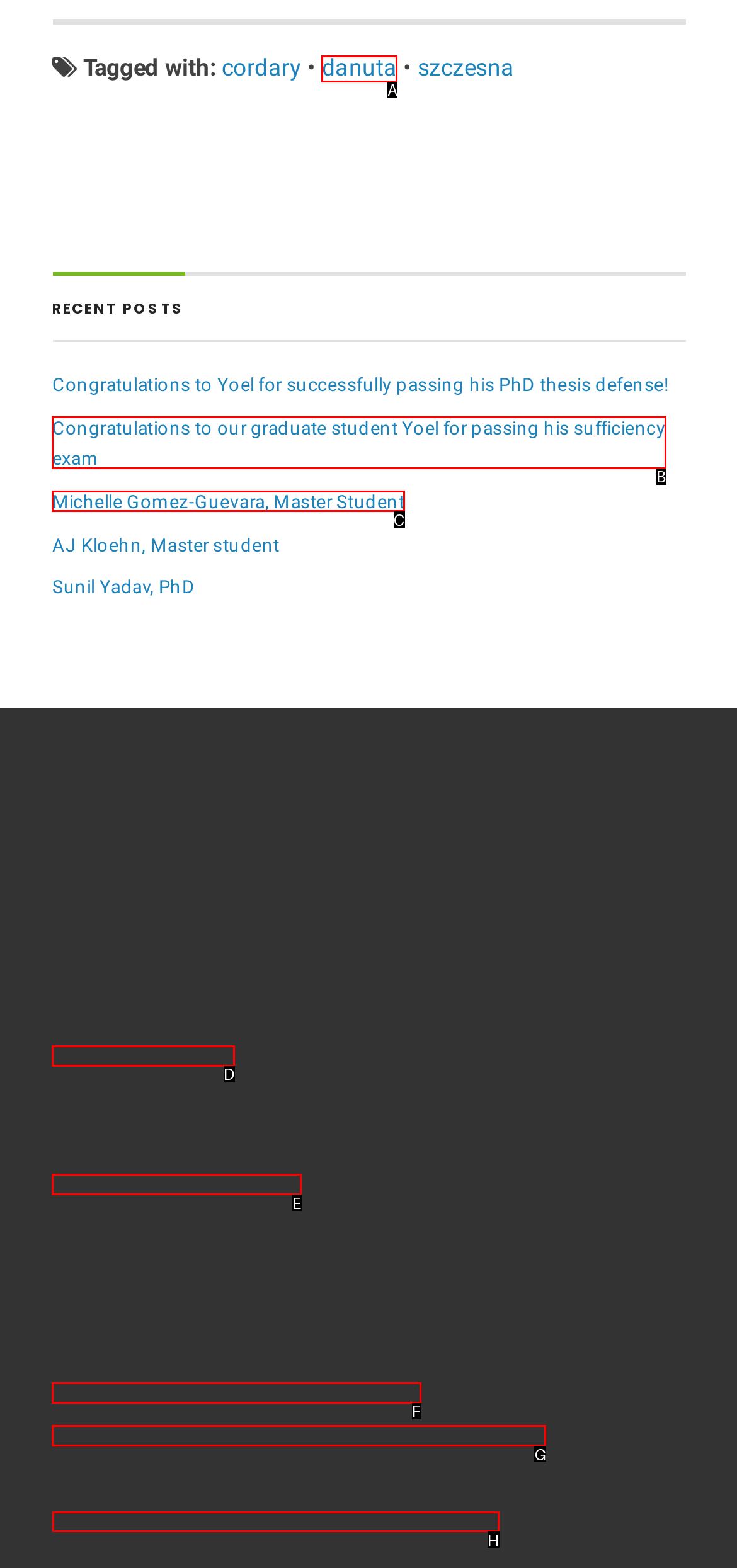Tell me the correct option to click for this task: Explore the Biophysics Collaborative Access Team (BioCAT)
Write down the option's letter from the given choices.

H